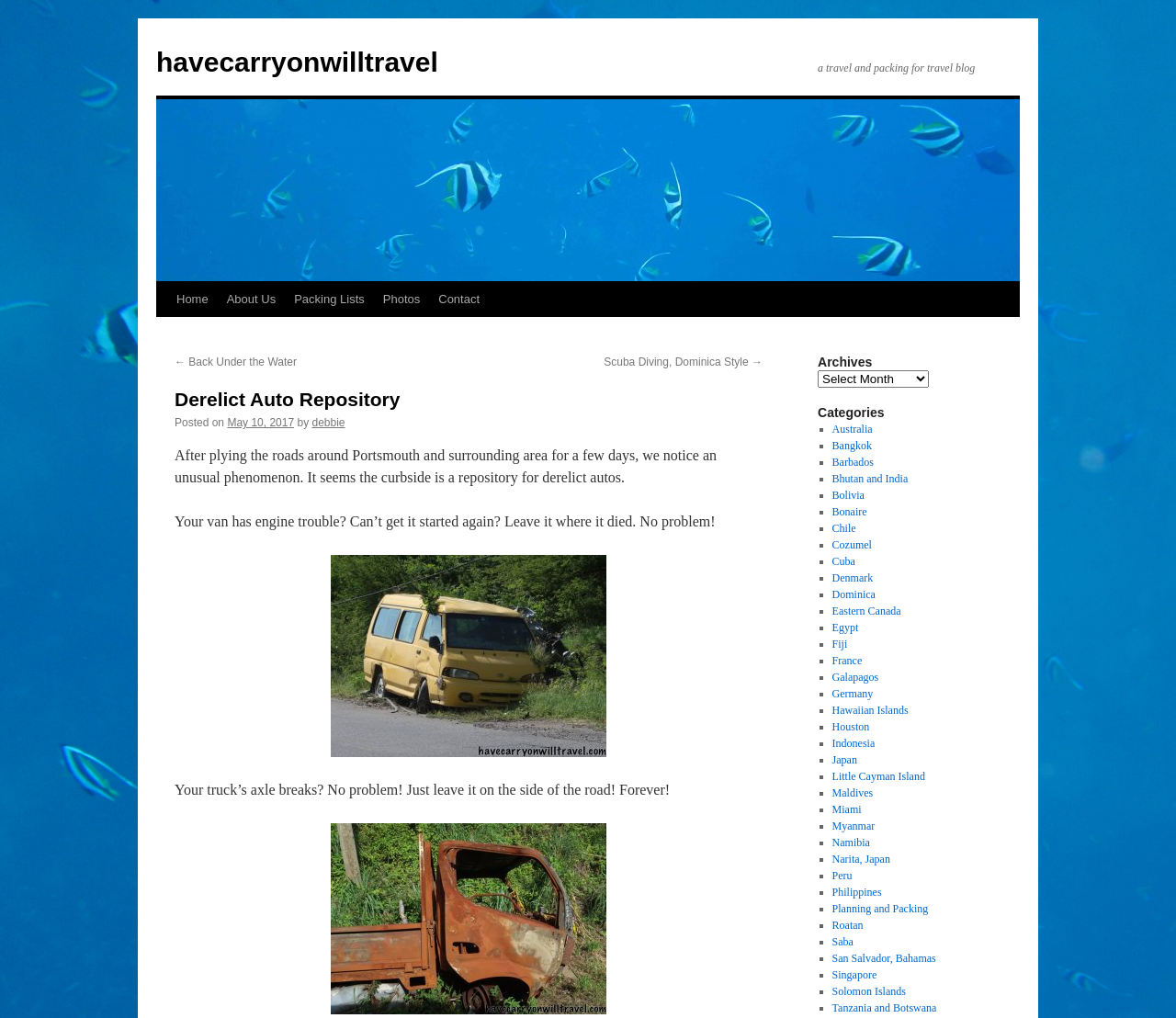How many links are there in the main menu?
Look at the image and construct a detailed response to the question.

The main menu is located at the top of the webpage, and it contains links to 'Home', 'About Us', 'Packing Lists', 'Photos', and 'Contact', which makes a total of 5 links.